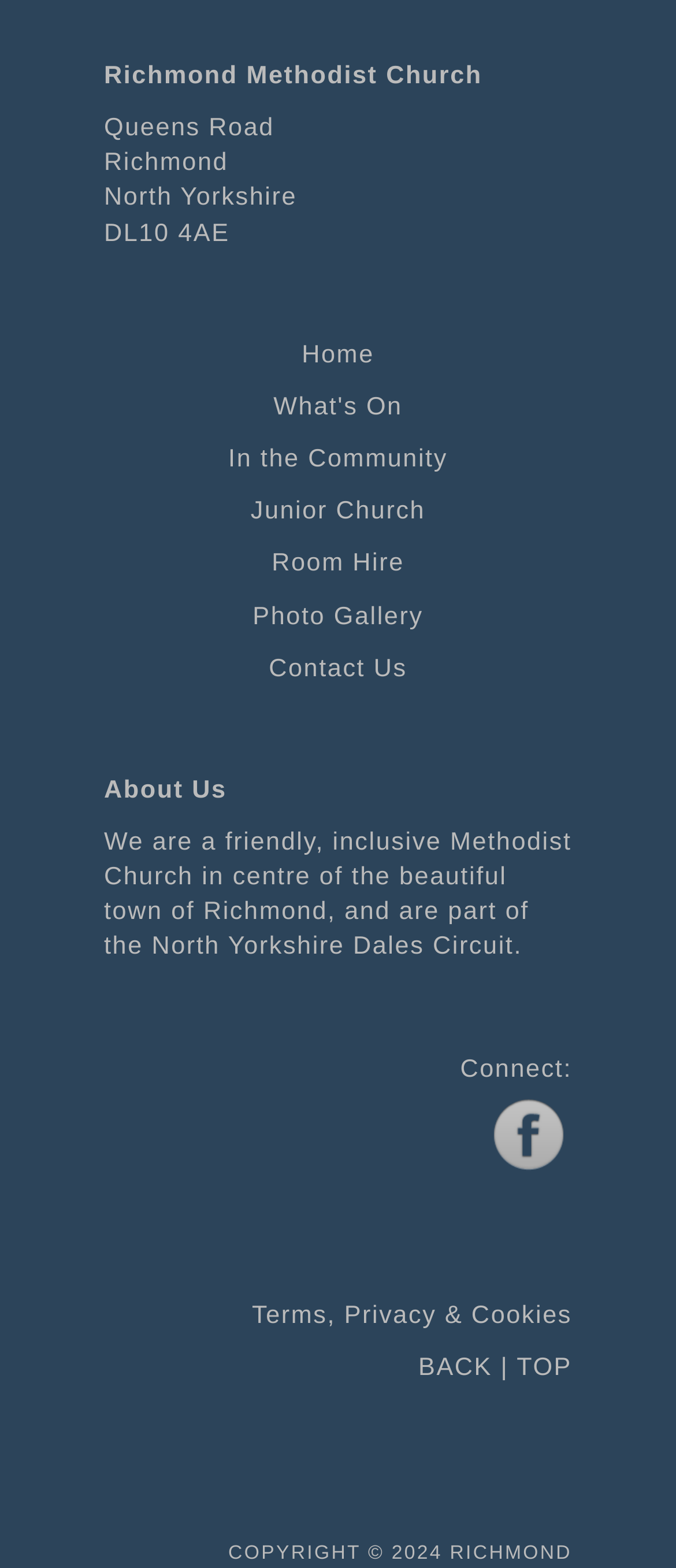What is the postcode of the church?
Could you give a comprehensive explanation in response to this question?

The postcode of the church can be found at the top of the webpage, where it is written in a static text element as 'DL10 4AE'.